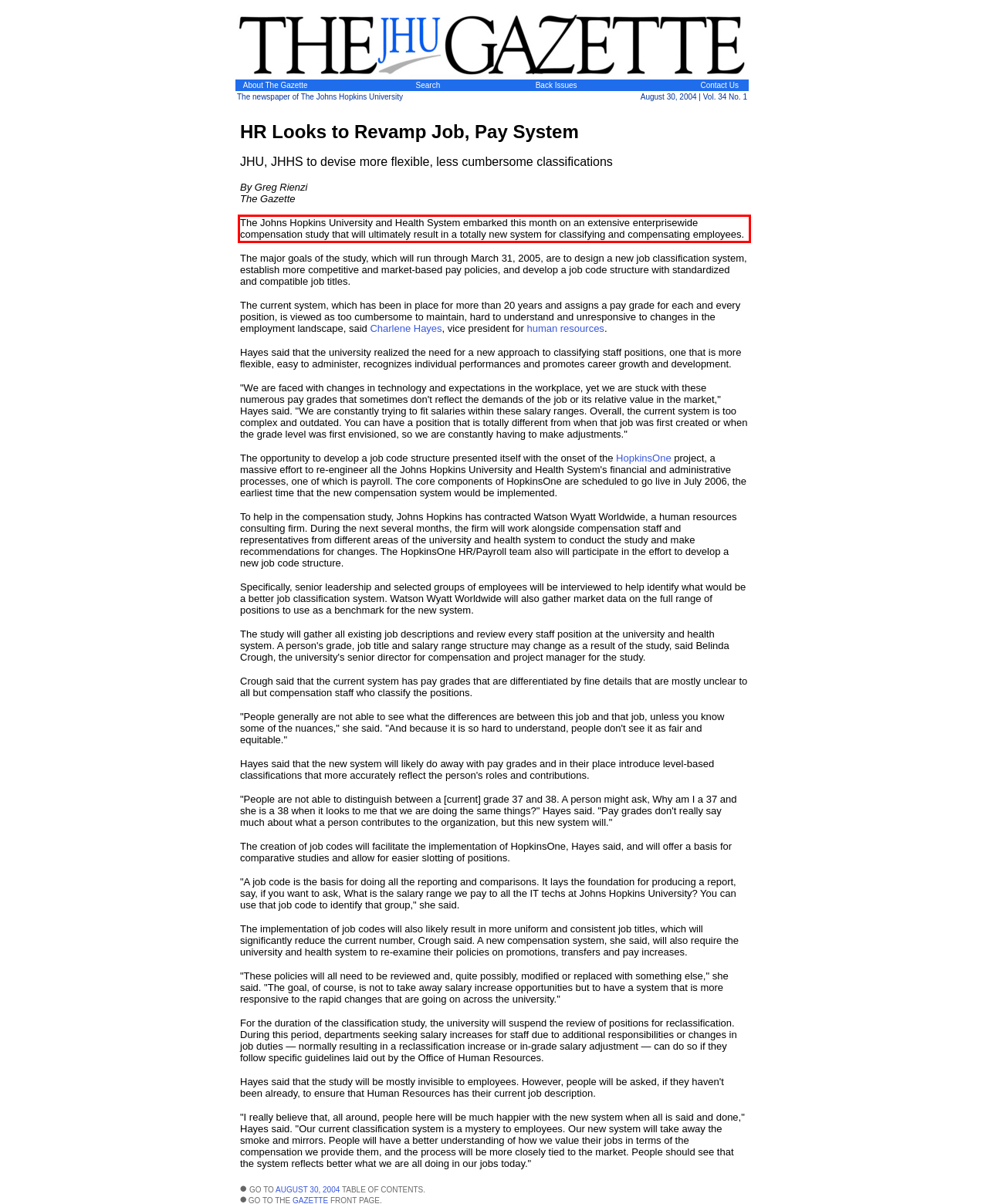You are provided with a screenshot of a webpage that includes a UI element enclosed in a red rectangle. Extract the text content inside this red rectangle.

The Johns Hopkins University and Health System embarked this month on an extensive enterprisewide compensation study that will ultimately result in a totally new system for classifying and compensating employees.